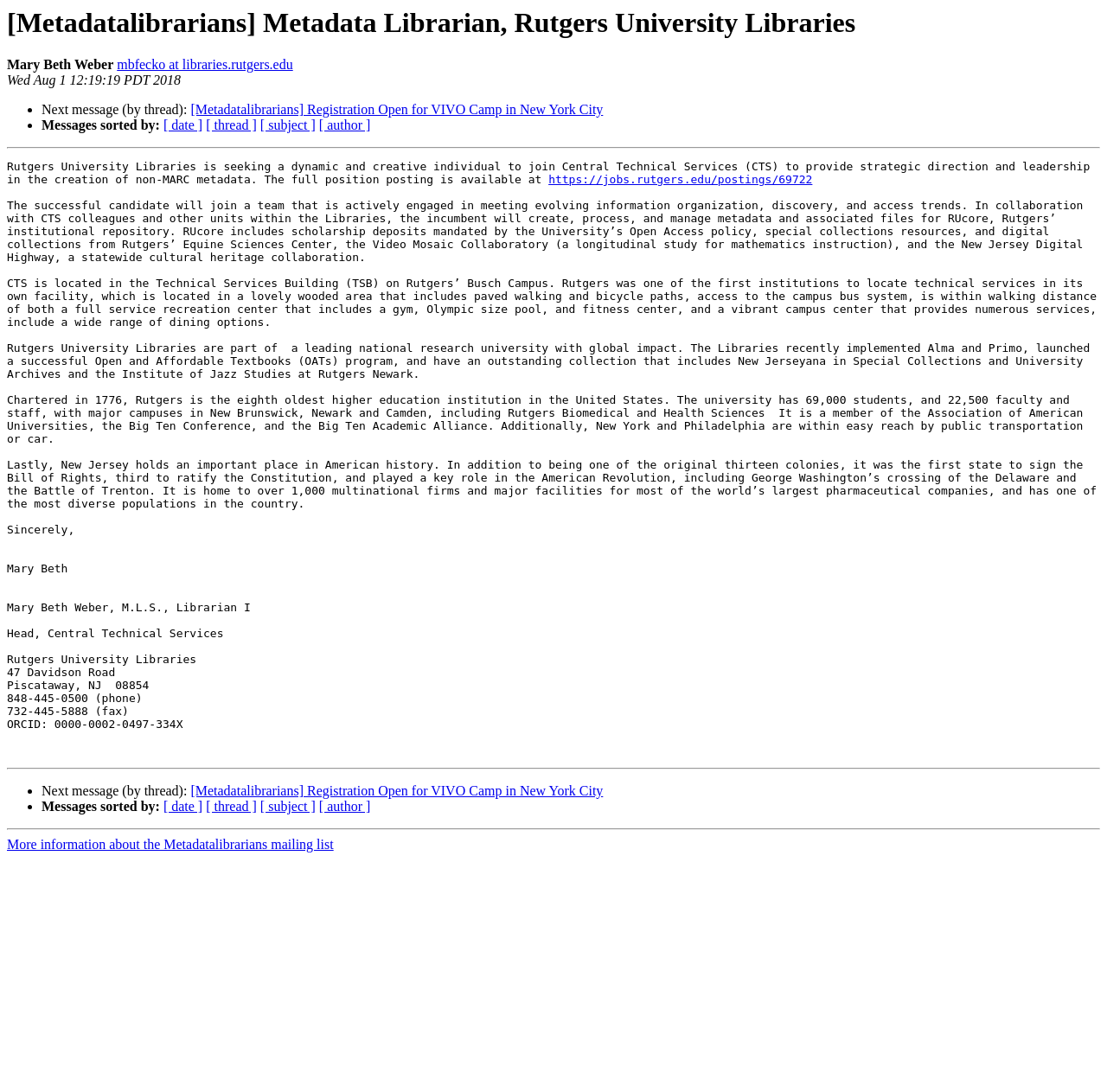Please identify the bounding box coordinates of the element that needs to be clicked to perform the following instruction: "Contact Mary Beth Weber".

[0.106, 0.053, 0.265, 0.066]